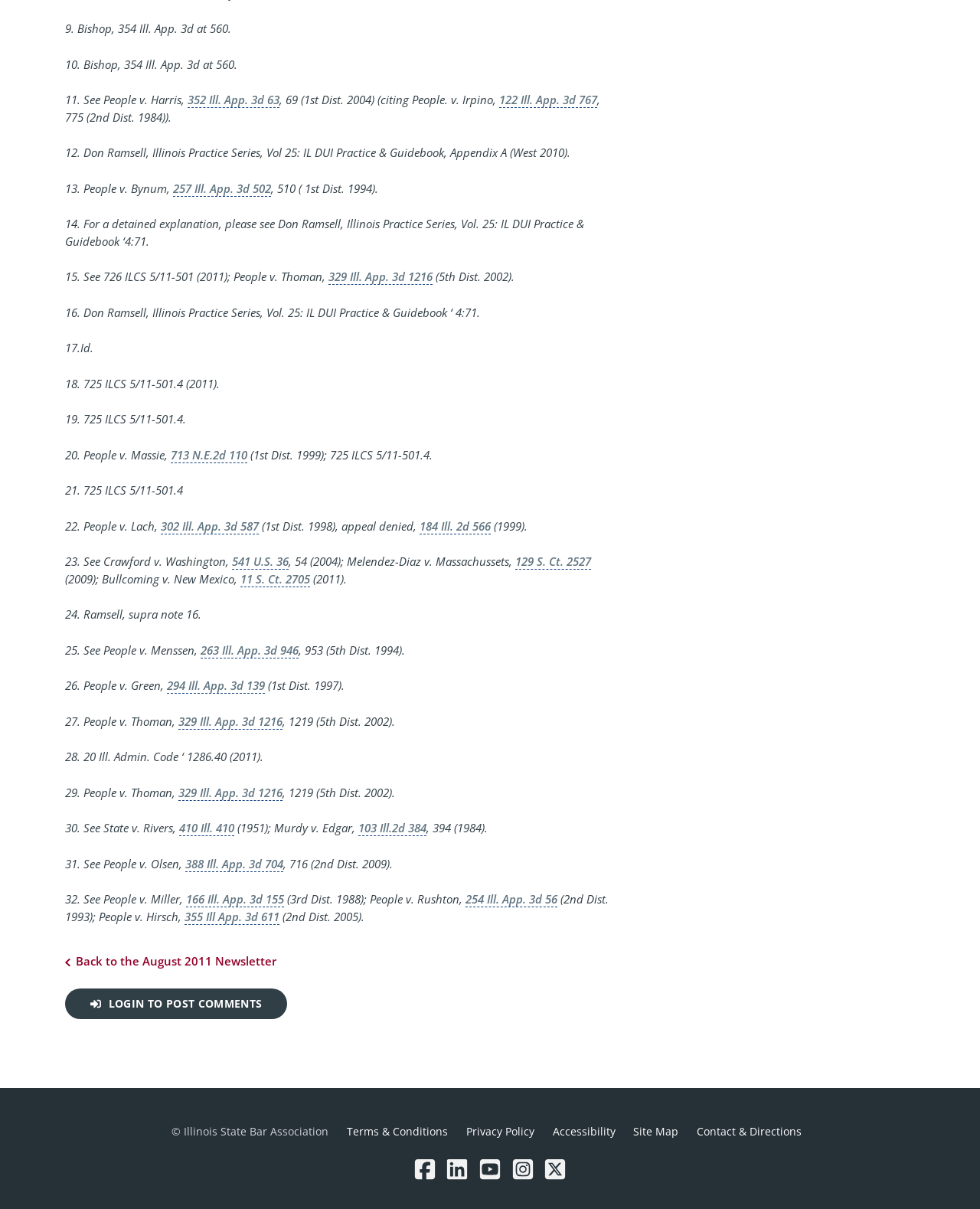Identify the bounding box coordinates for the element that needs to be clicked to fulfill this instruction: "click the link '713 N.E.2d 110'". Provide the coordinates in the format of four float numbers between 0 and 1: [left, top, right, bottom].

[0.174, 0.37, 0.252, 0.383]